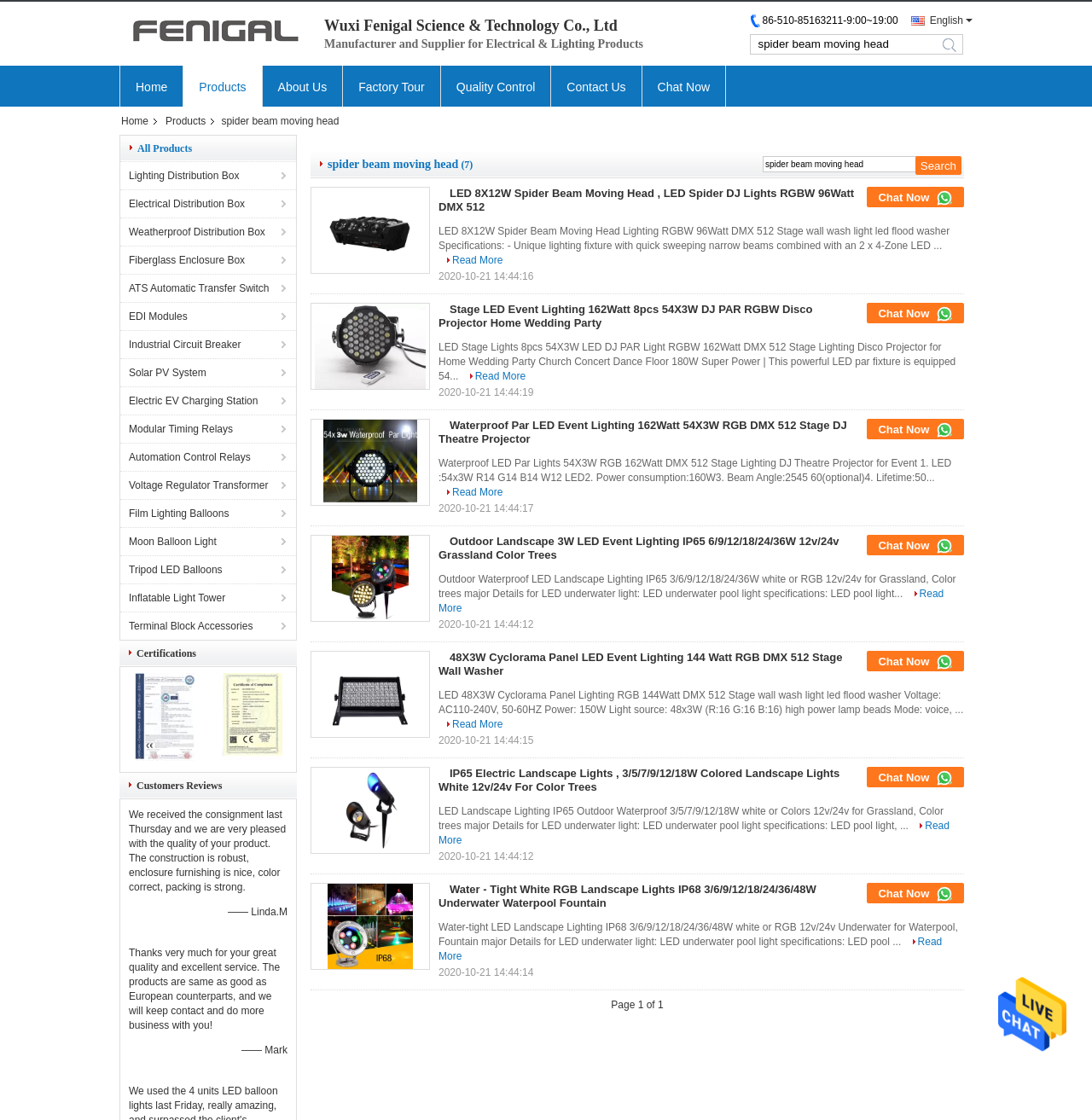Locate and provide the bounding box coordinates for the HTML element that matches this description: "Electric EV Charging Station".

[0.11, 0.345, 0.271, 0.37]